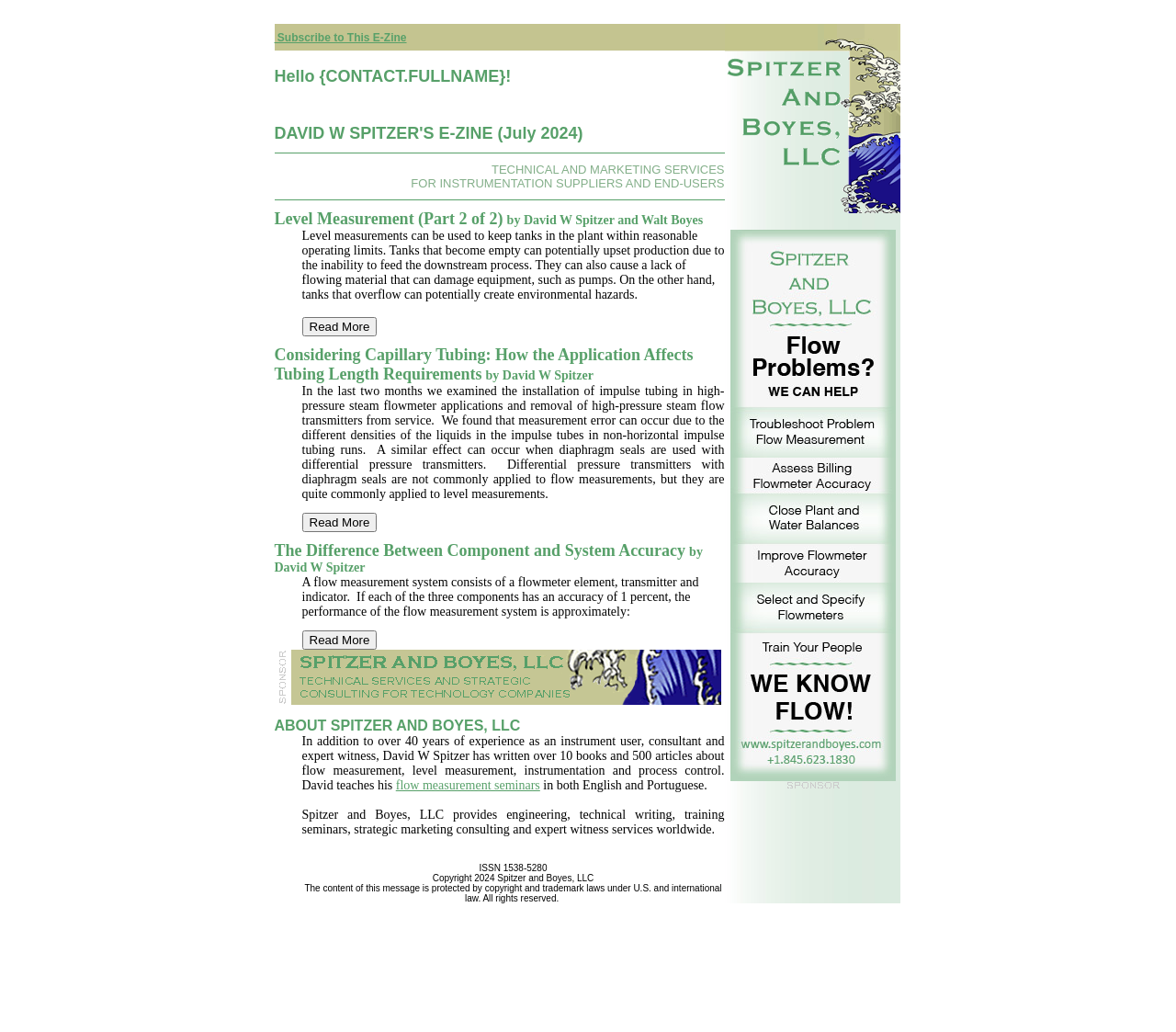Bounding box coordinates are specified in the format (top-left x, top-left y, bottom-right x, bottom-right y). All values are floating point numbers bounded between 0 and 1. Please provide the bounding box coordinate of the region this sentence describes: flow measurement seminars

[0.337, 0.754, 0.459, 0.768]